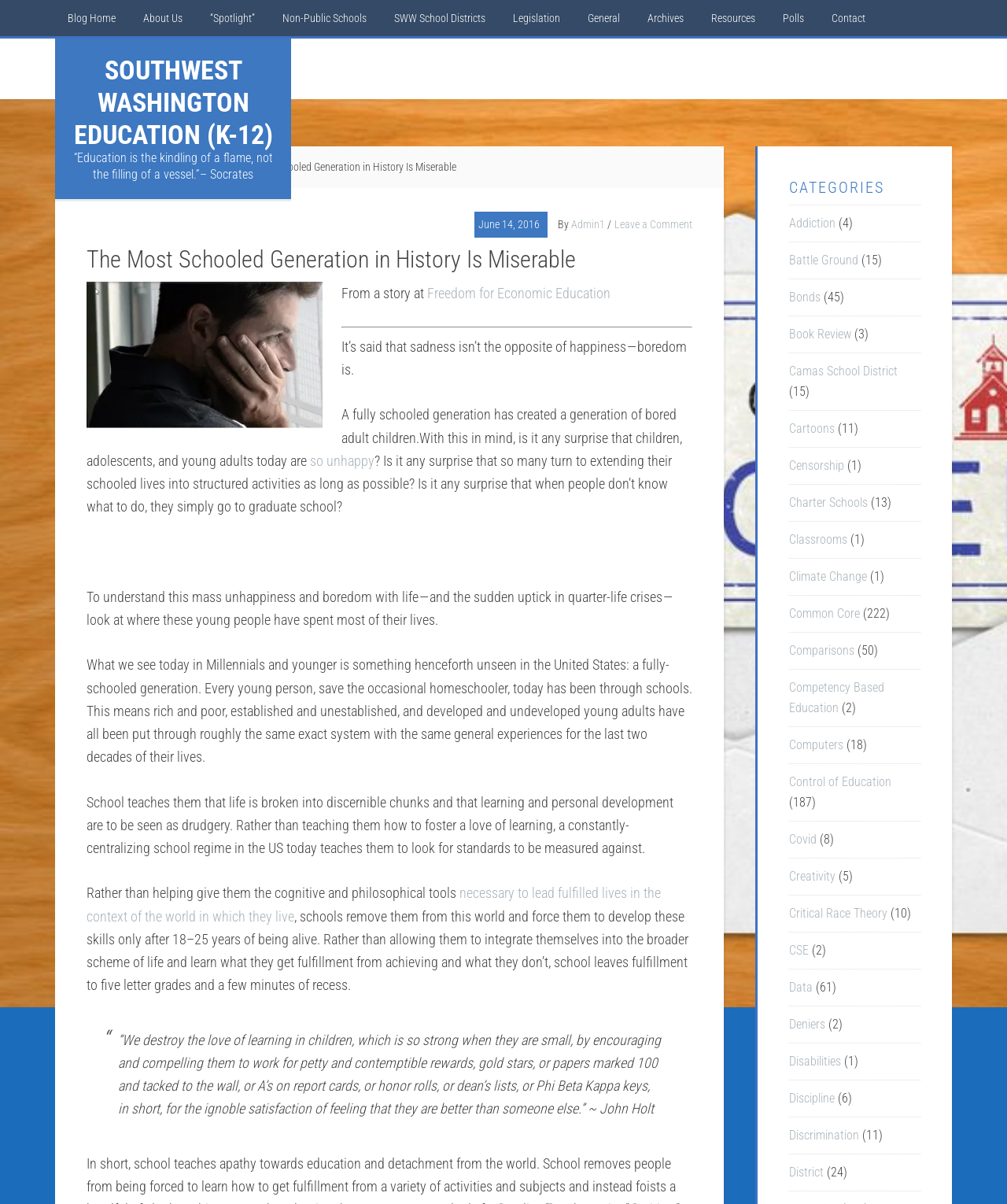What is the title of the article?
Answer the question with a single word or phrase, referring to the image.

The Most Schooled Generation in History Is Miserable